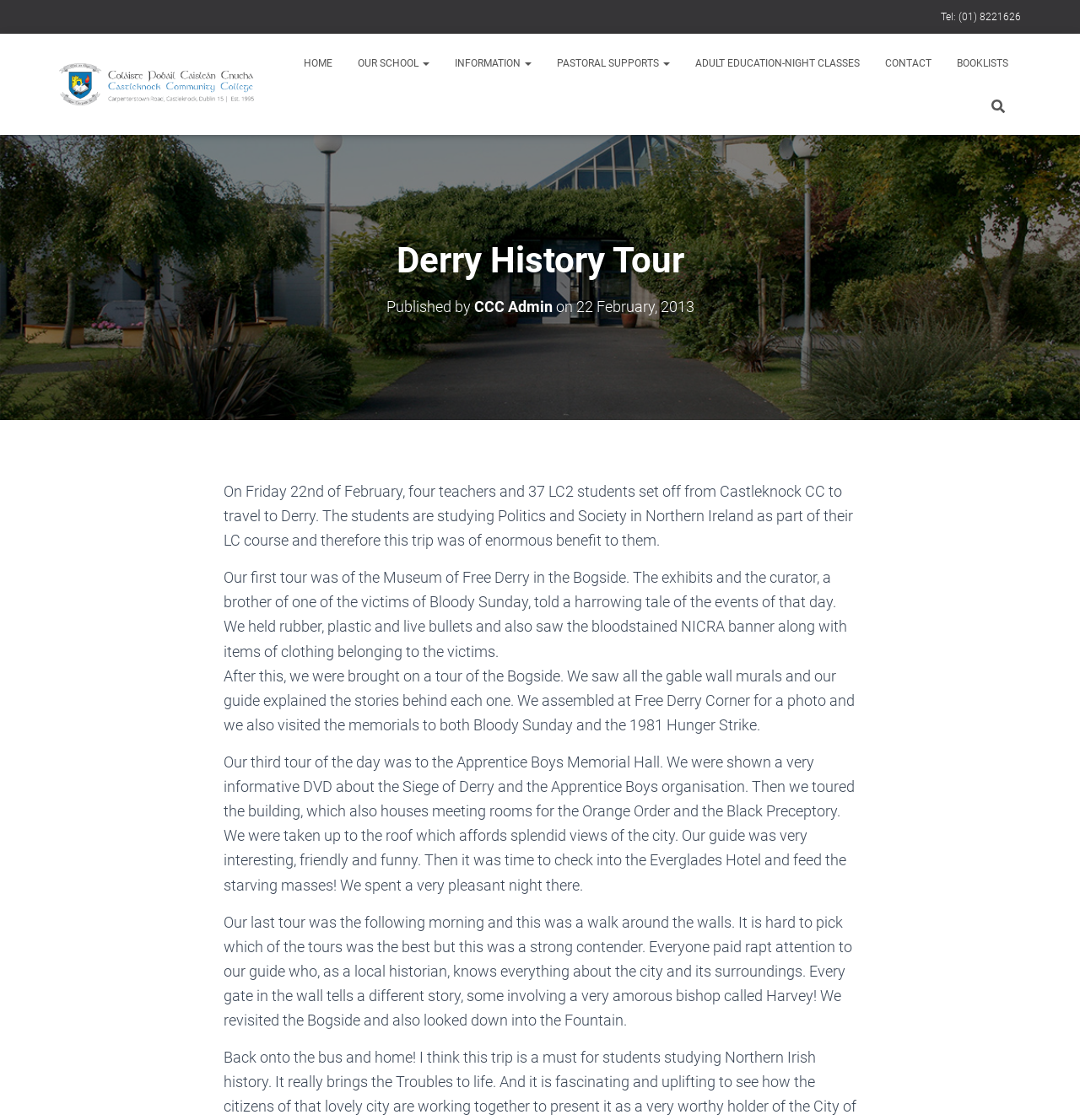How many students went on the Derry History Tour?
Based on the visual information, provide a detailed and comprehensive answer.

I found the answer by reading the static text element that describes the tour, which says 'four teachers and 37 LC2 students set off from Castleknock CC to travel to Derry'.